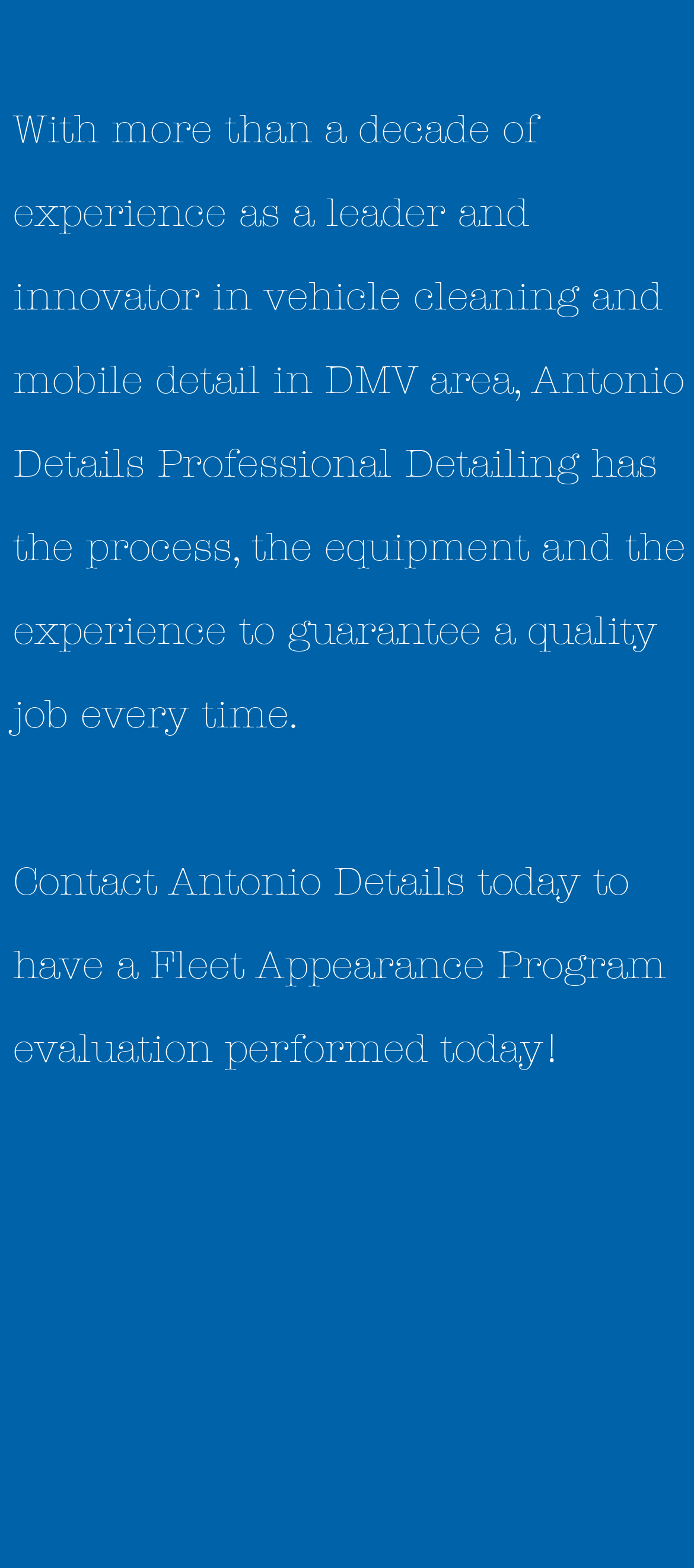Locate the bounding box coordinates of the area to click to fulfill this instruction: "Learn about Fleet Detailing Program". The bounding box should be presented as four float numbers between 0 and 1, in the order [left, top, right, bottom].

[0.026, 0.615, 0.533, 0.642]